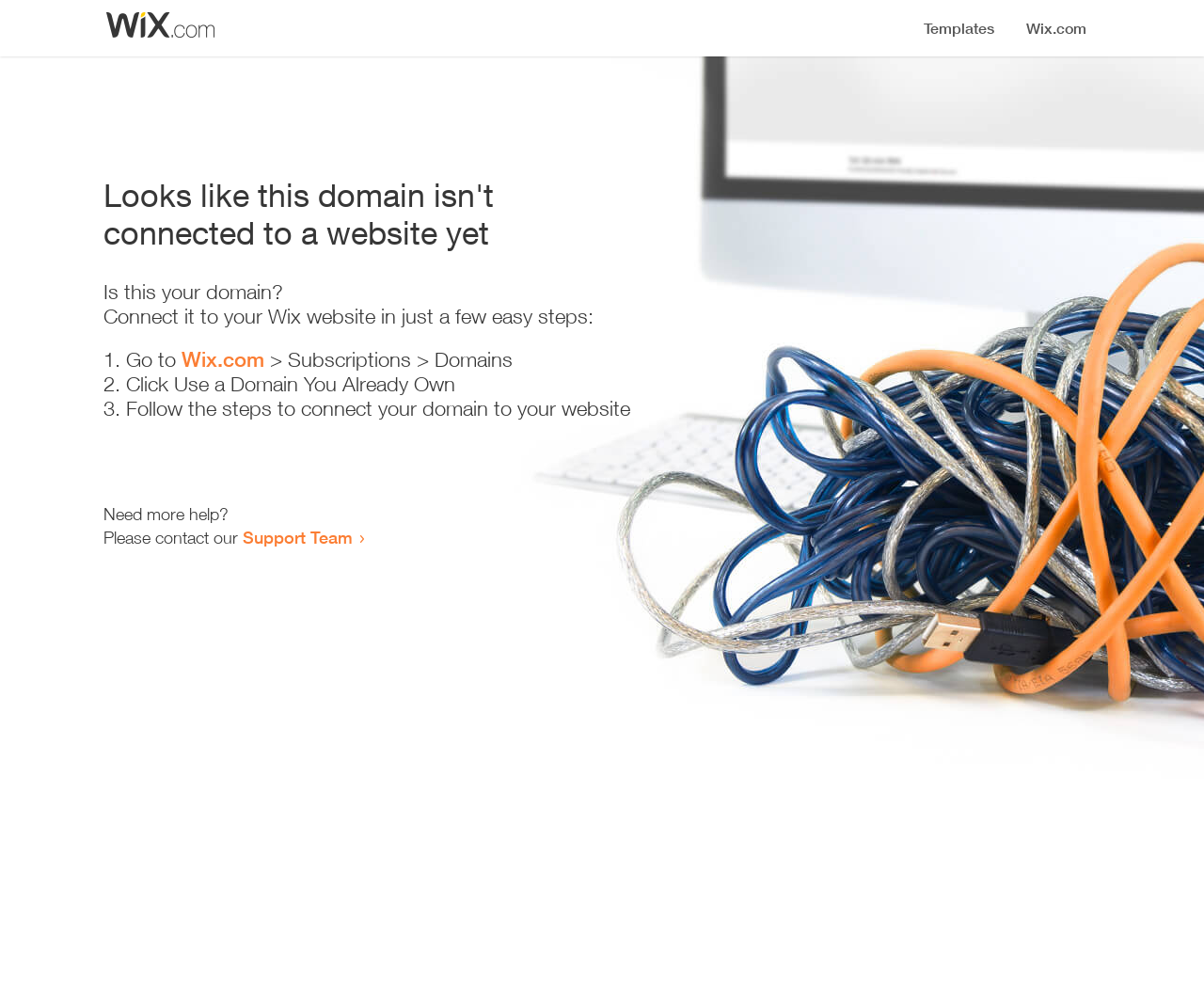Give a short answer using one word or phrase for the question:
How many steps are required to connect the domain to a website?

3